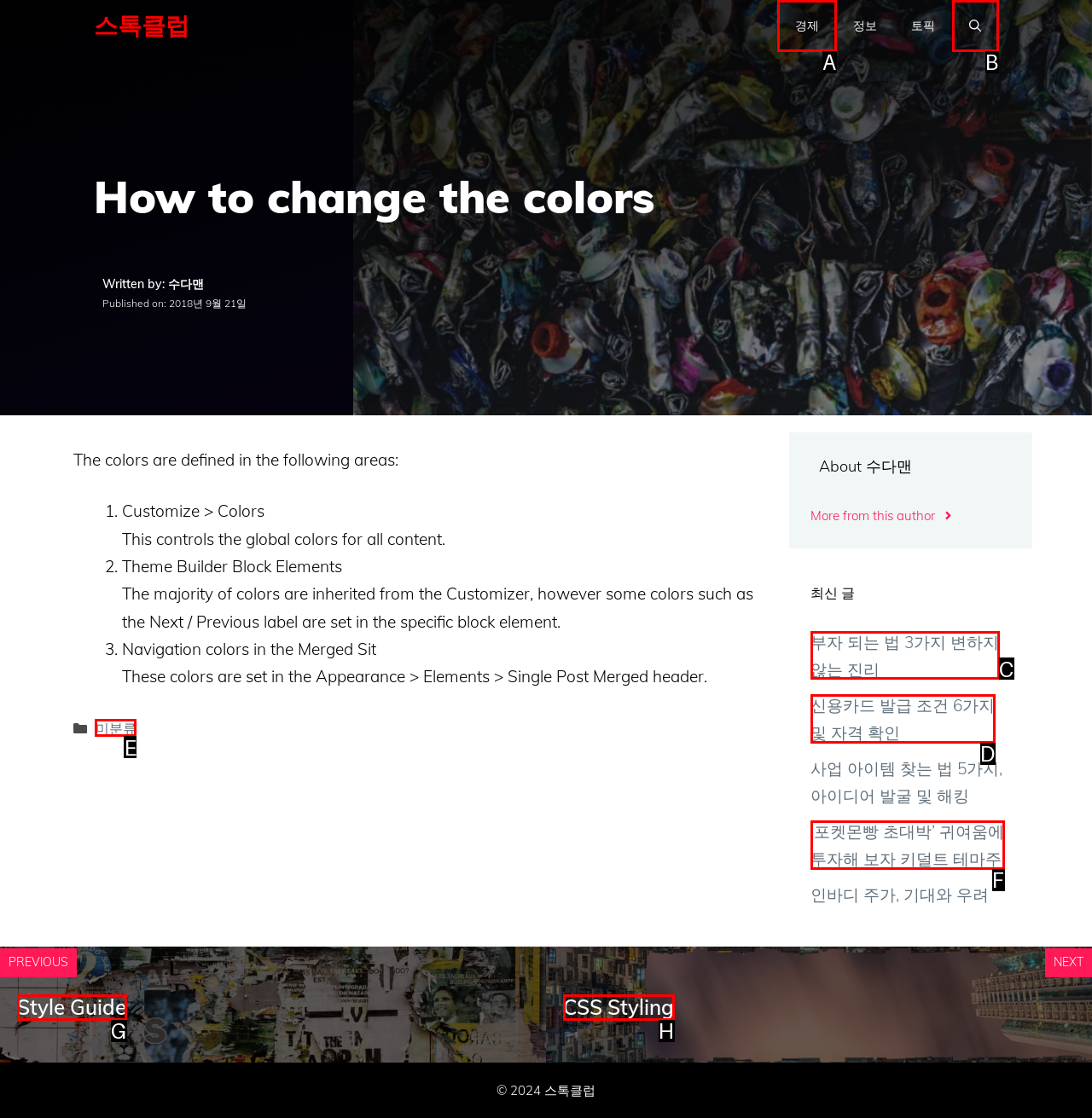Which lettered option should I select to achieve the task: Click on the '경제' link according to the highlighted elements in the screenshot?

A